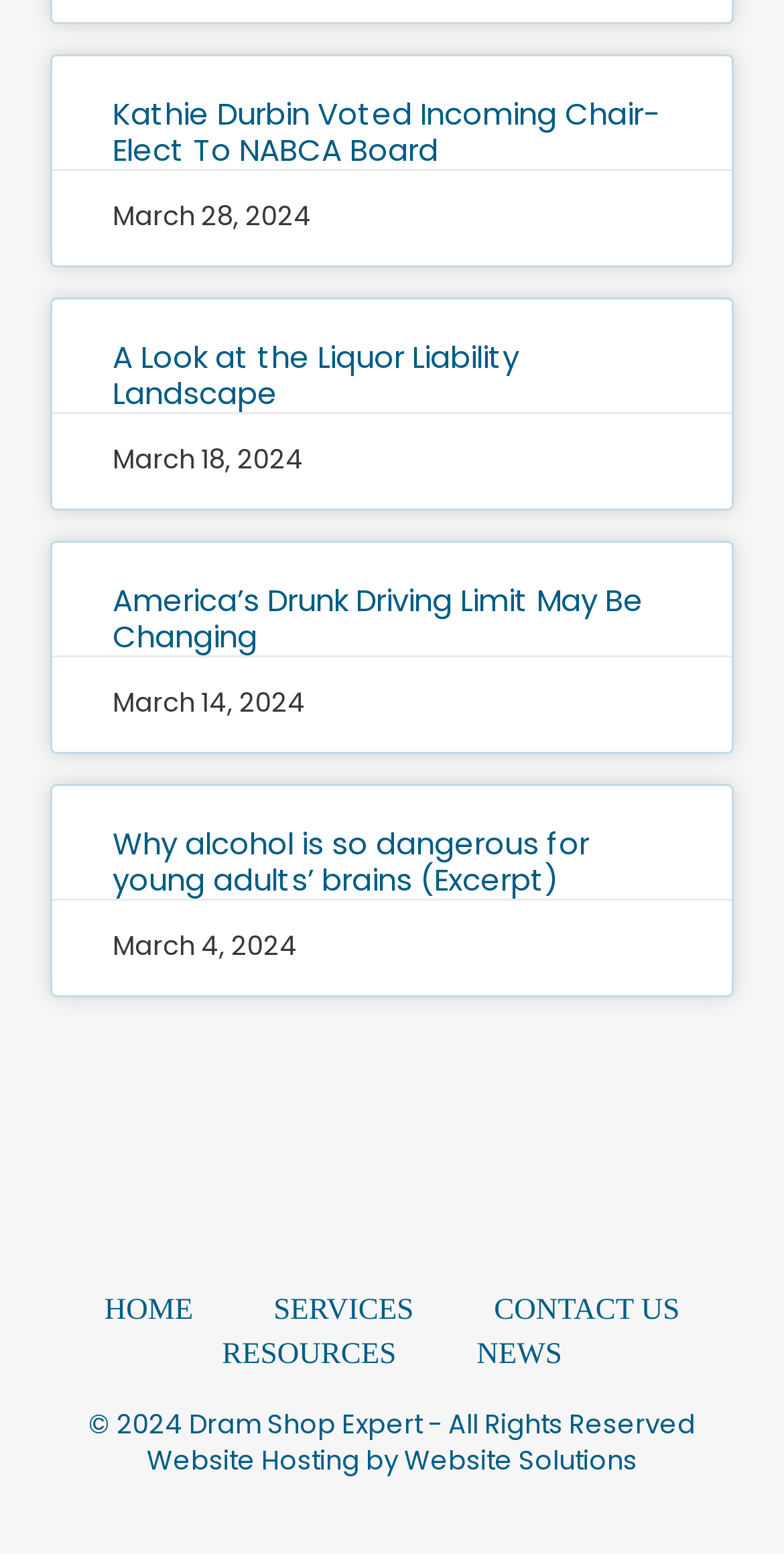Locate the bounding box coordinates of the element to click to perform the following action: 'go to home page'. The coordinates should be given as four float values between 0 and 1, in the form of [left, top, right, bottom].

[0.082, 0.829, 0.298, 0.857]